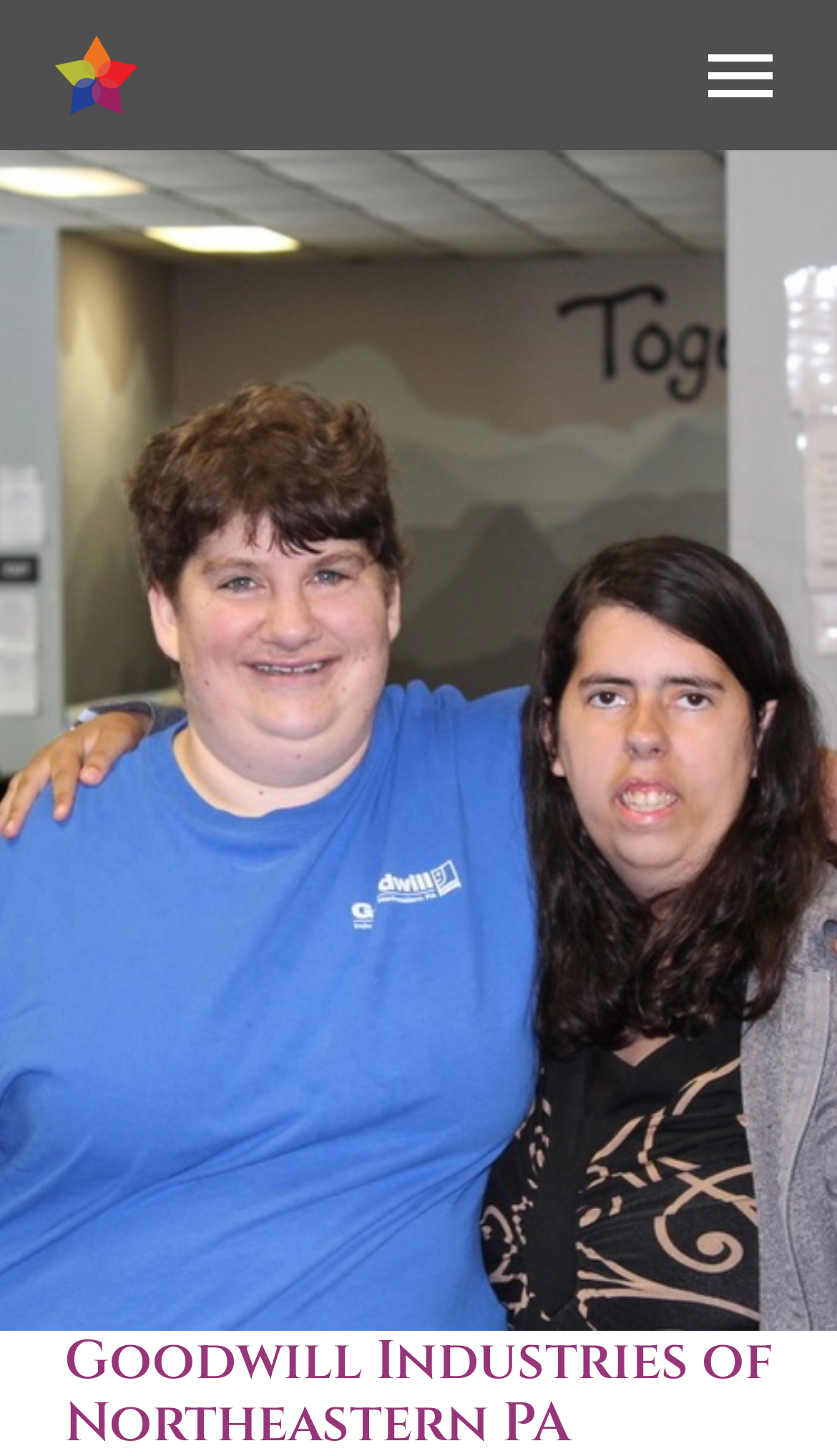Pinpoint the bounding box coordinates of the clickable element needed to complete the instruction: "Support the conservancy". The coordinates should be provided as four float numbers between 0 and 1: [left, top, right, bottom].

None